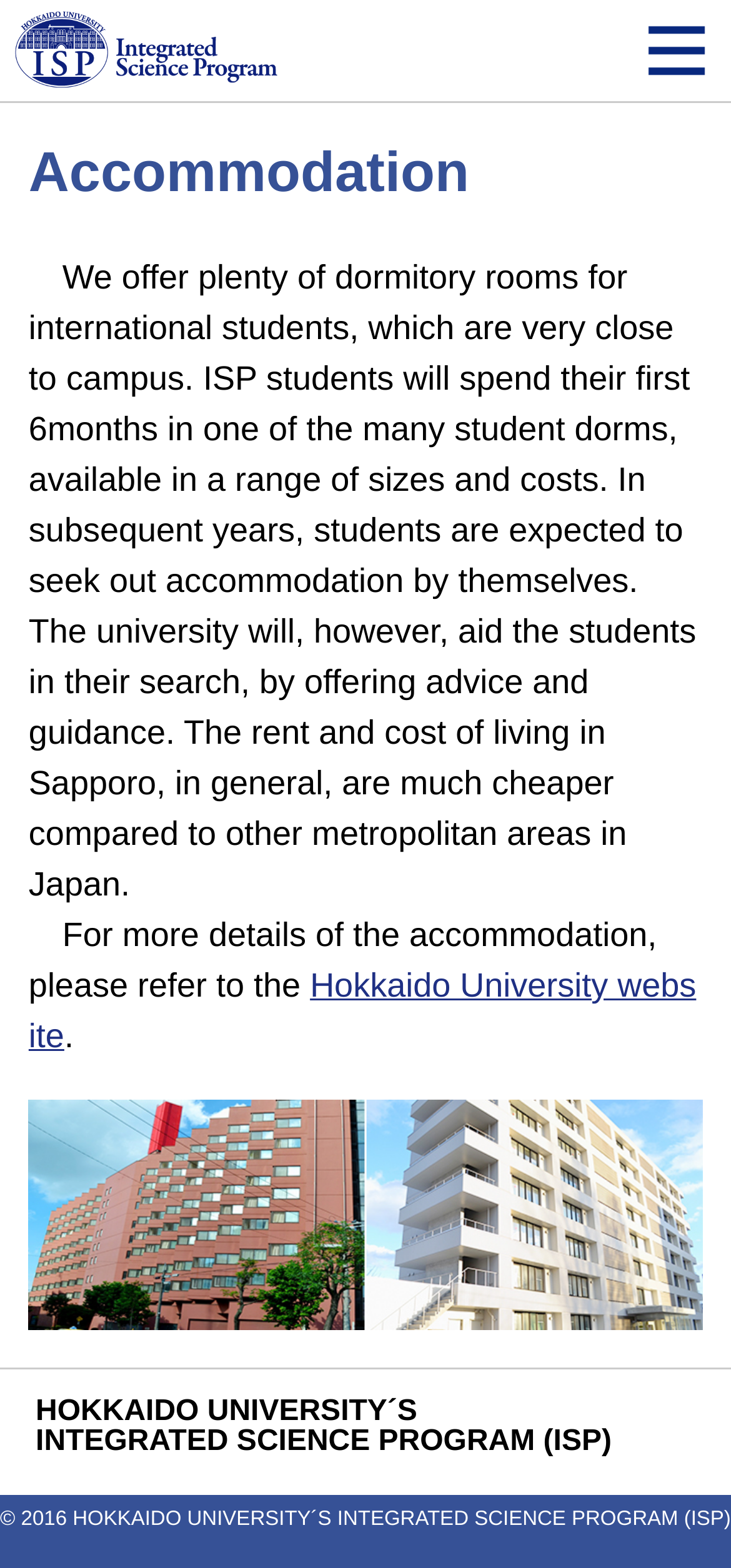What type of accommodation is offered?
Based on the image, answer the question with as much detail as possible.

According to the webpage, it is mentioned that 'We offer plenty of dormitory rooms for international students, which are very close to campus.' This indicates that the type of accommodation offered is dormitory rooms.